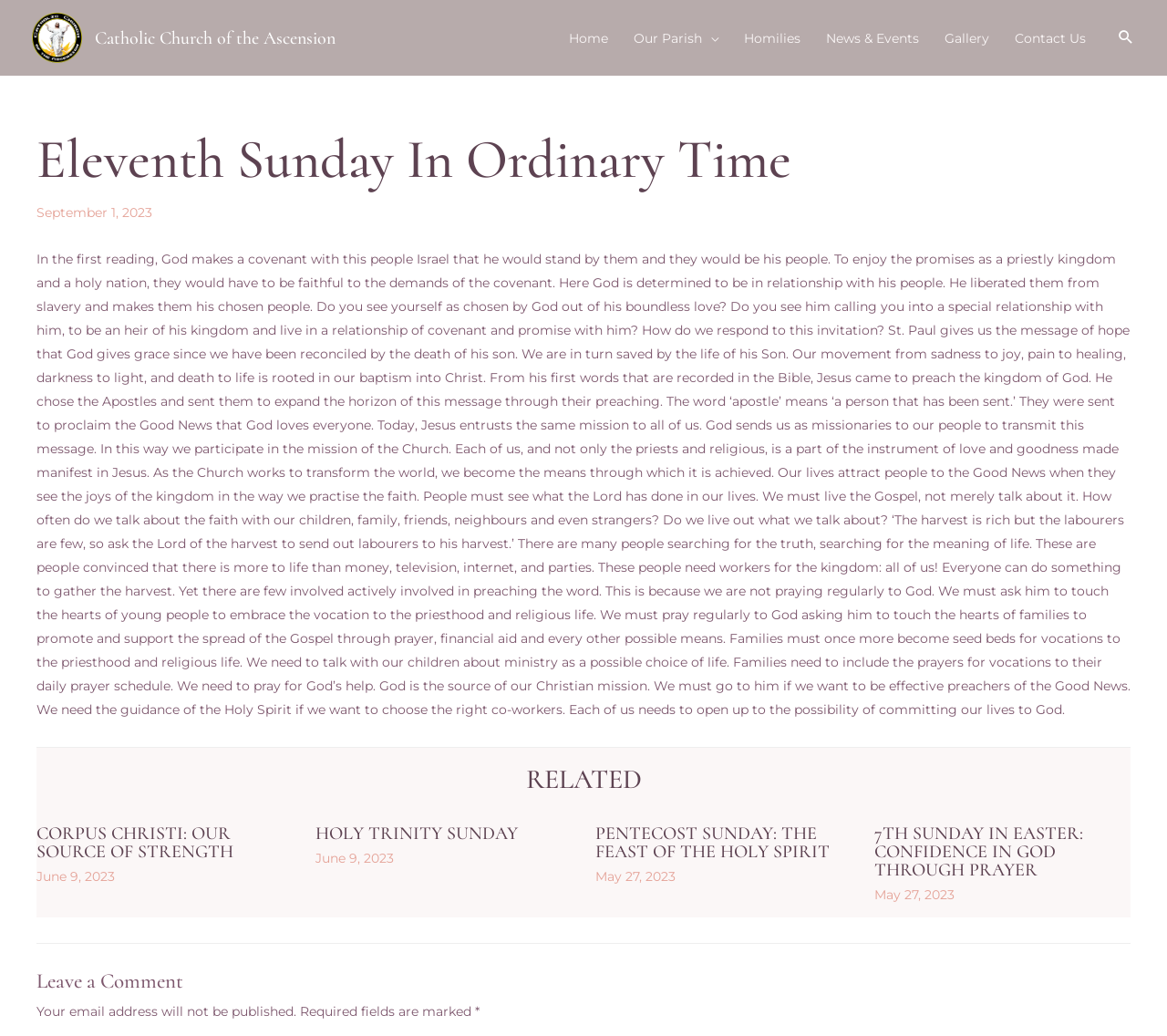Identify the bounding box for the element characterized by the following description: "To footer".

None